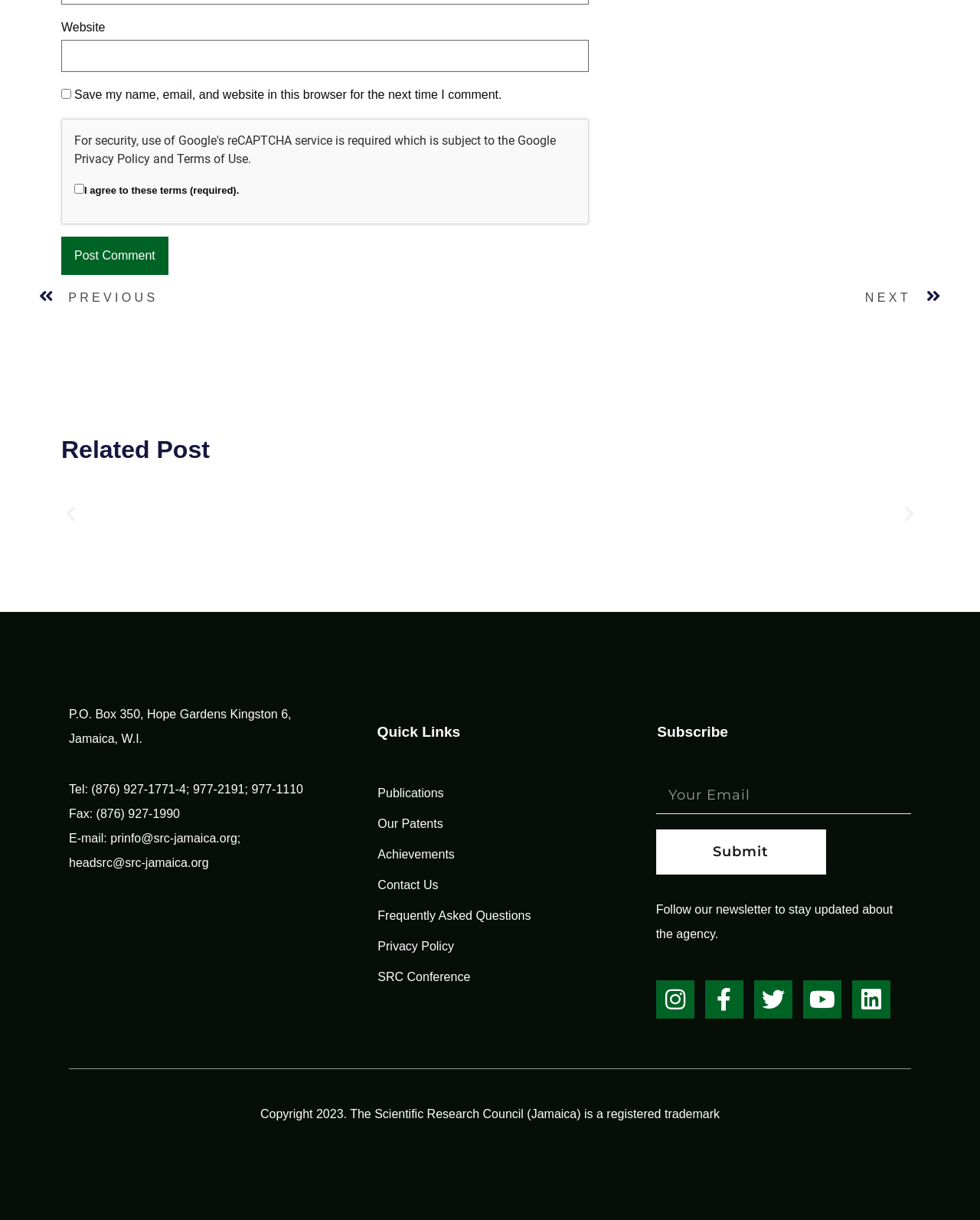Use the information in the screenshot to answer the question comprehensively: What social media platforms can users follow the Scientific Research Council (Jamaica) on?

In the footer section of the webpage, there are links to various social media platforms, including Instagram, Facebook, Twitter, Youtube, and Linkedin, indicating that users can follow the Scientific Research Council (Jamaica) on these platforms.